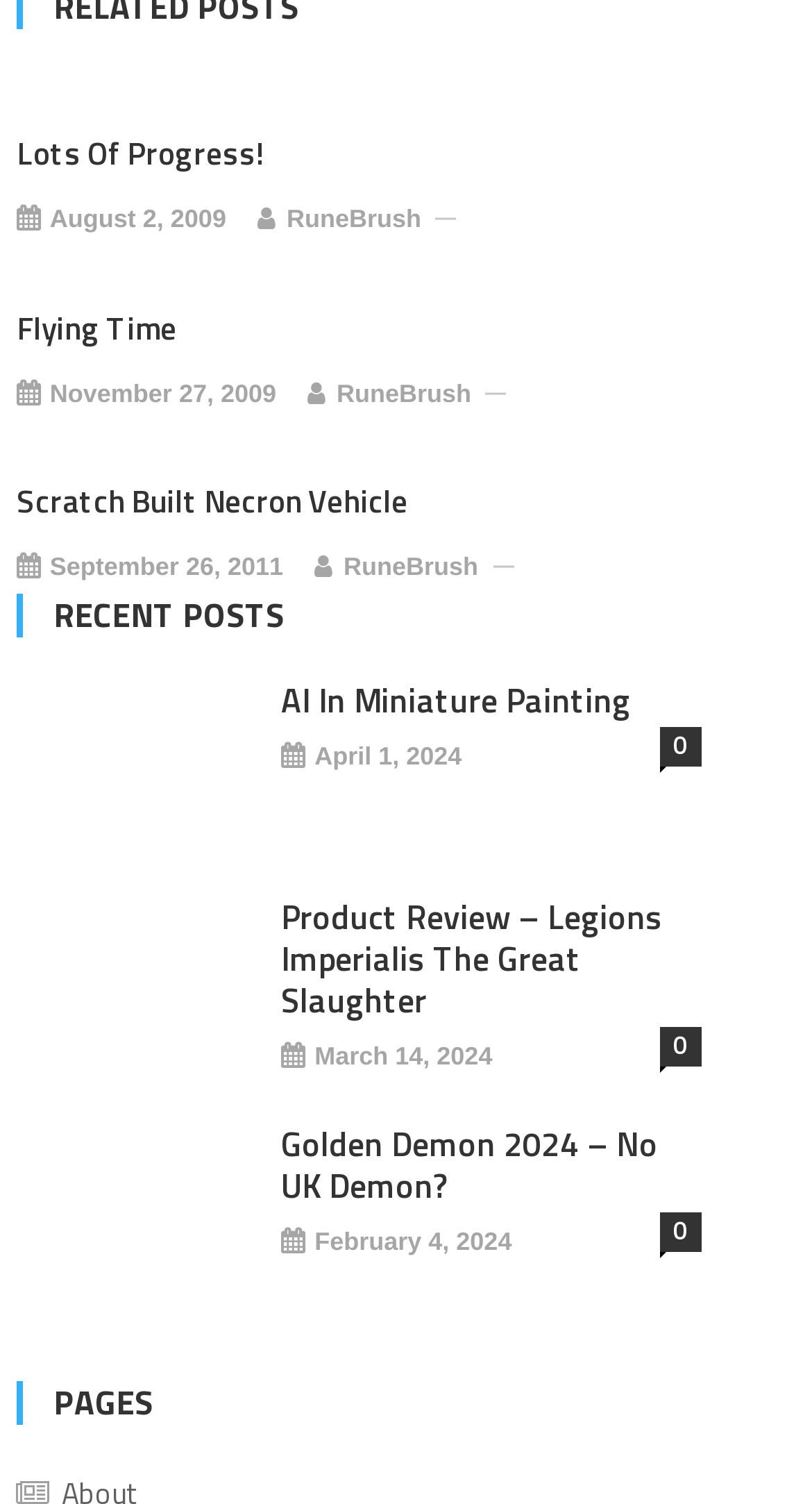Locate the bounding box coordinates of the clickable region to complete the following instruction: "Read 'AI In Miniature Painting' article."

[0.346, 0.451, 0.865, 0.479]